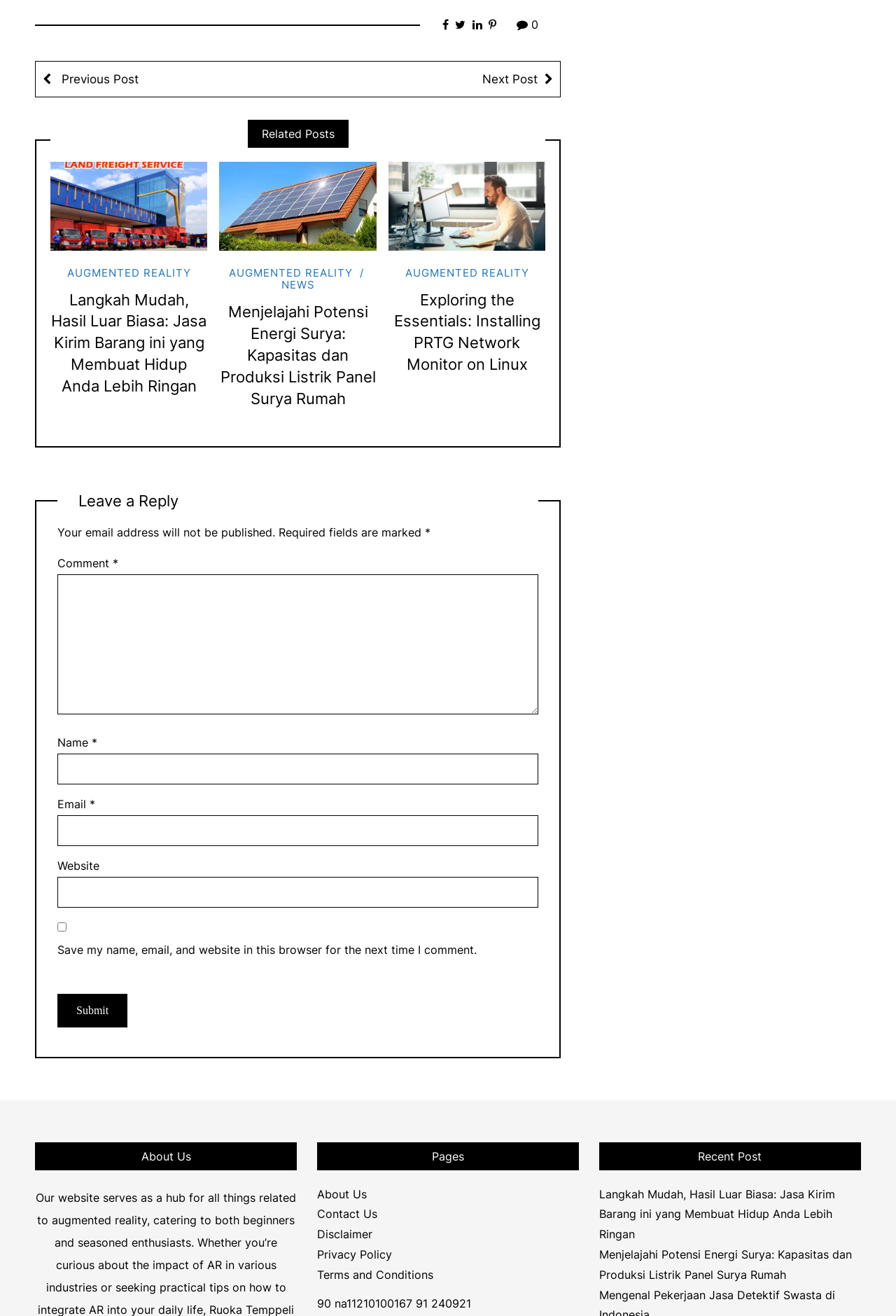How many links are there in the 'Recent Post' section?
Using the visual information, answer the question in a single word or phrase.

2